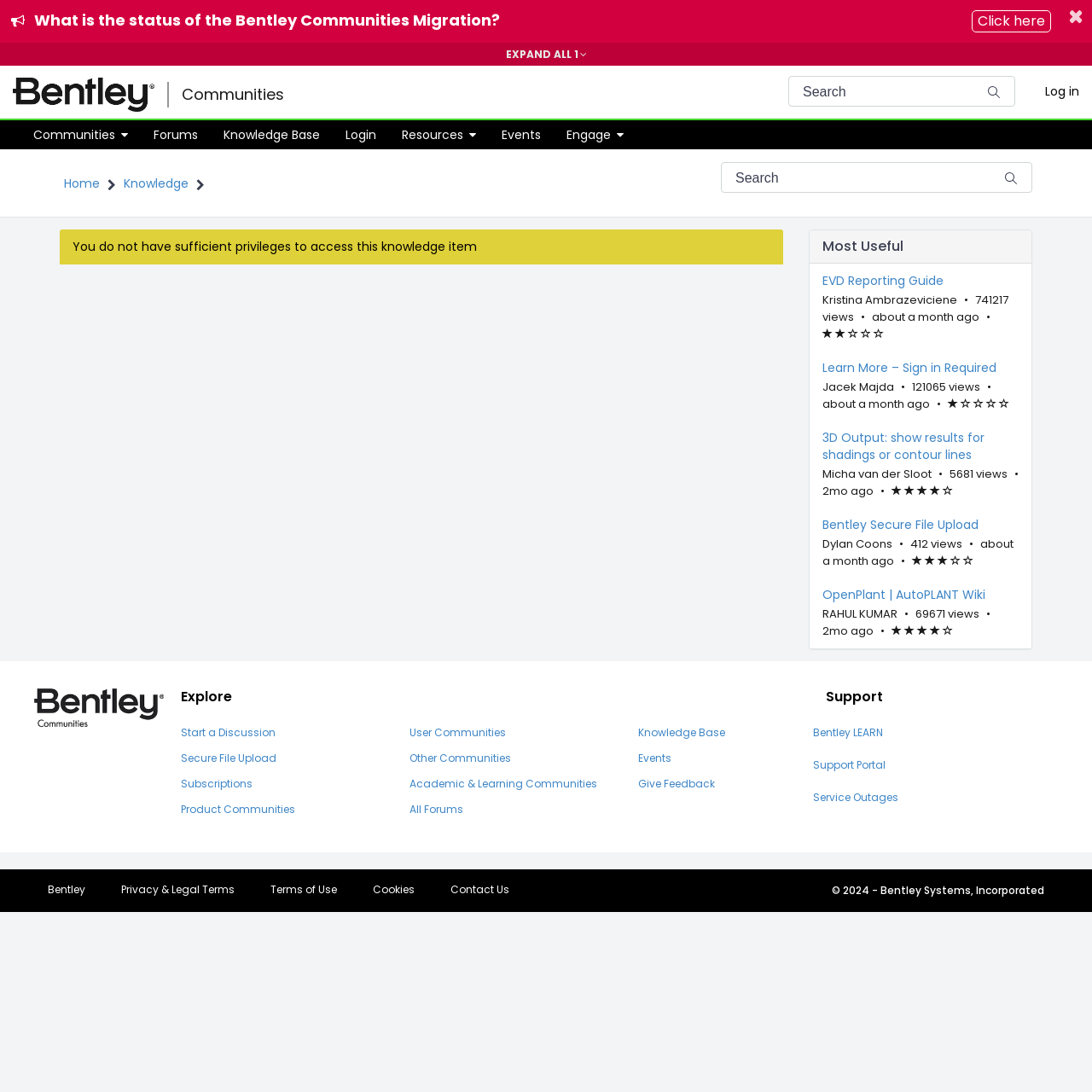Locate the bounding box coordinates of the area where you should click to accomplish the instruction: "Expand all announcements".

[0.0, 0.039, 1.0, 0.06]